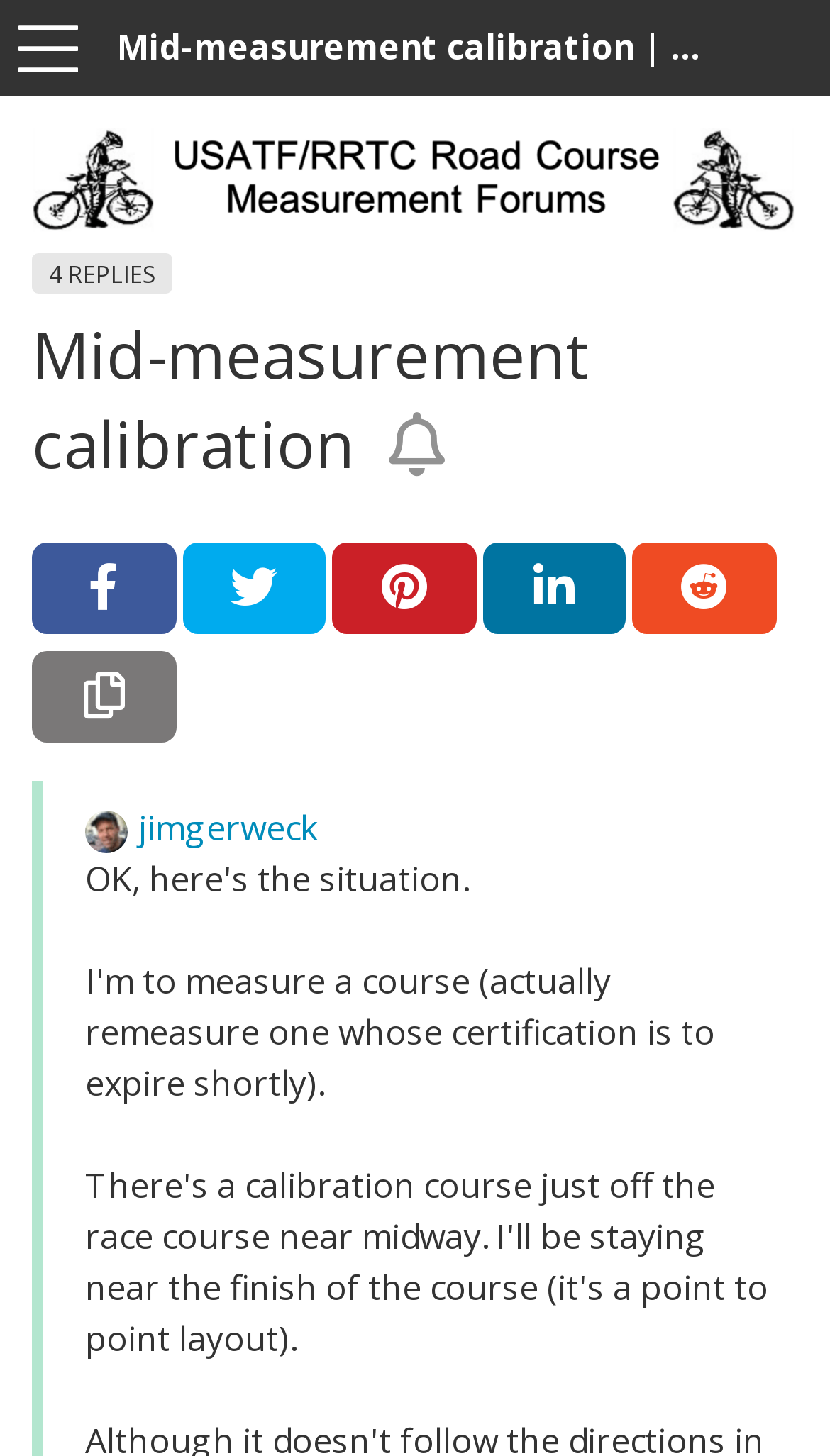Use the details in the image to answer the question thoroughly: 
Is there an option to follow this topic for new replies?

I found the answer by looking at the link 'Follow to be notified about new replies to this topic.' located at the top of the webpage, which indicates that users can follow this topic to receive notifications about new replies.